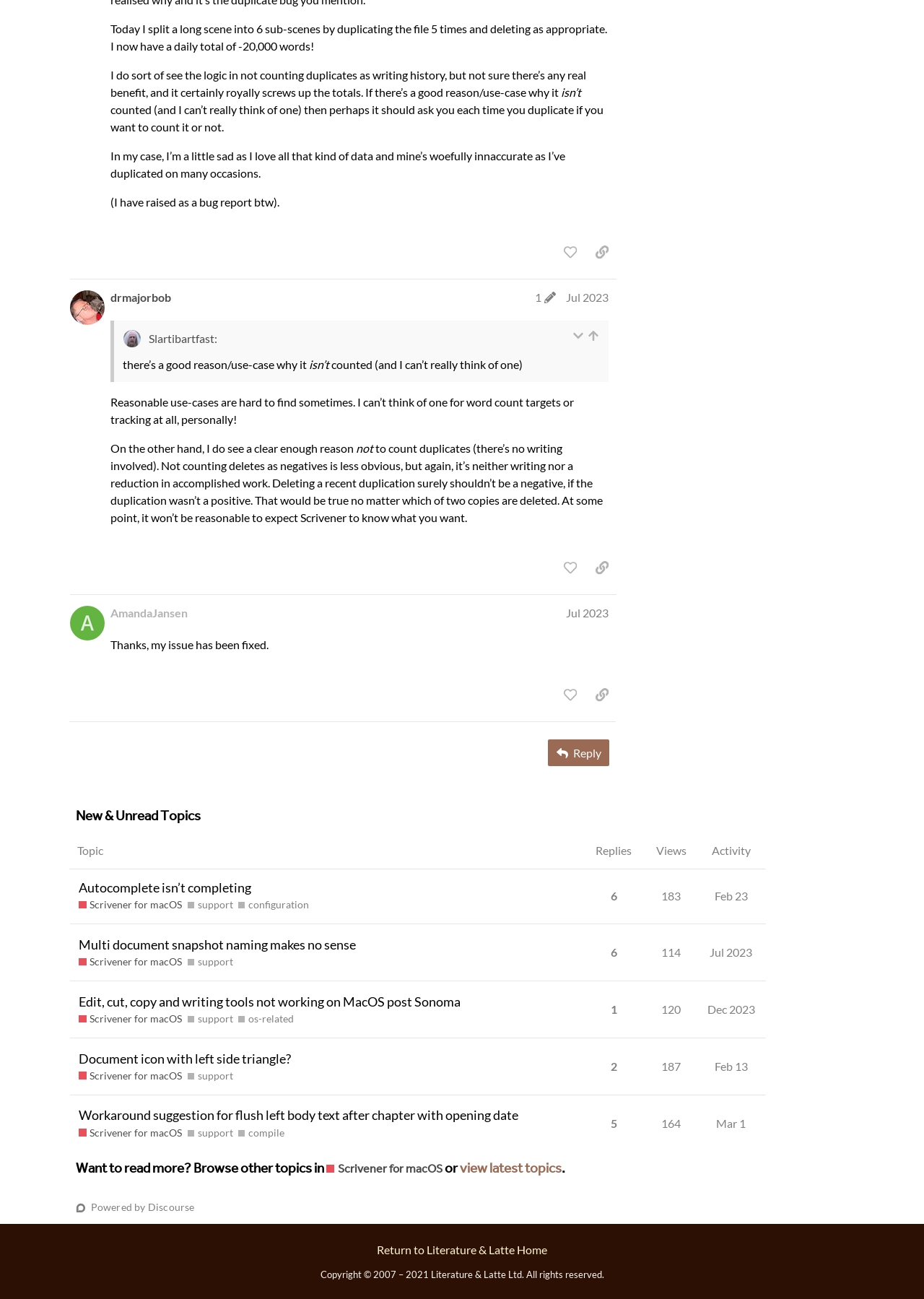Using the webpage screenshot and the element description Jul 2023, determine the bounding box coordinates. Specify the coordinates in the format (top-left x, top-left y, bottom-right x, bottom-right y) with values ranging from 0 to 1.

[0.612, 0.223, 0.658, 0.234]